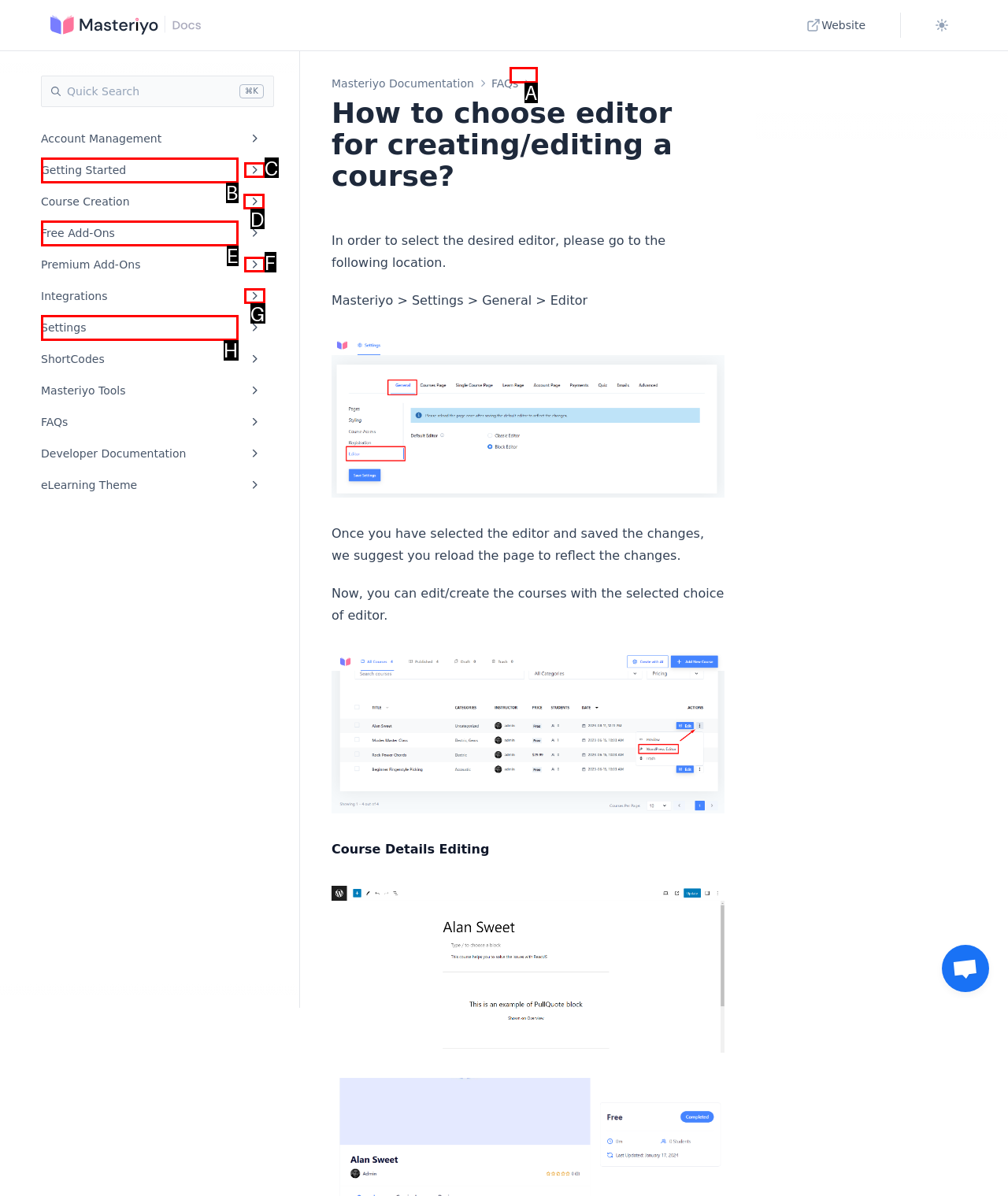Tell me which option I should click to complete the following task: Toggle course creation Answer with the option's letter from the given choices directly.

D